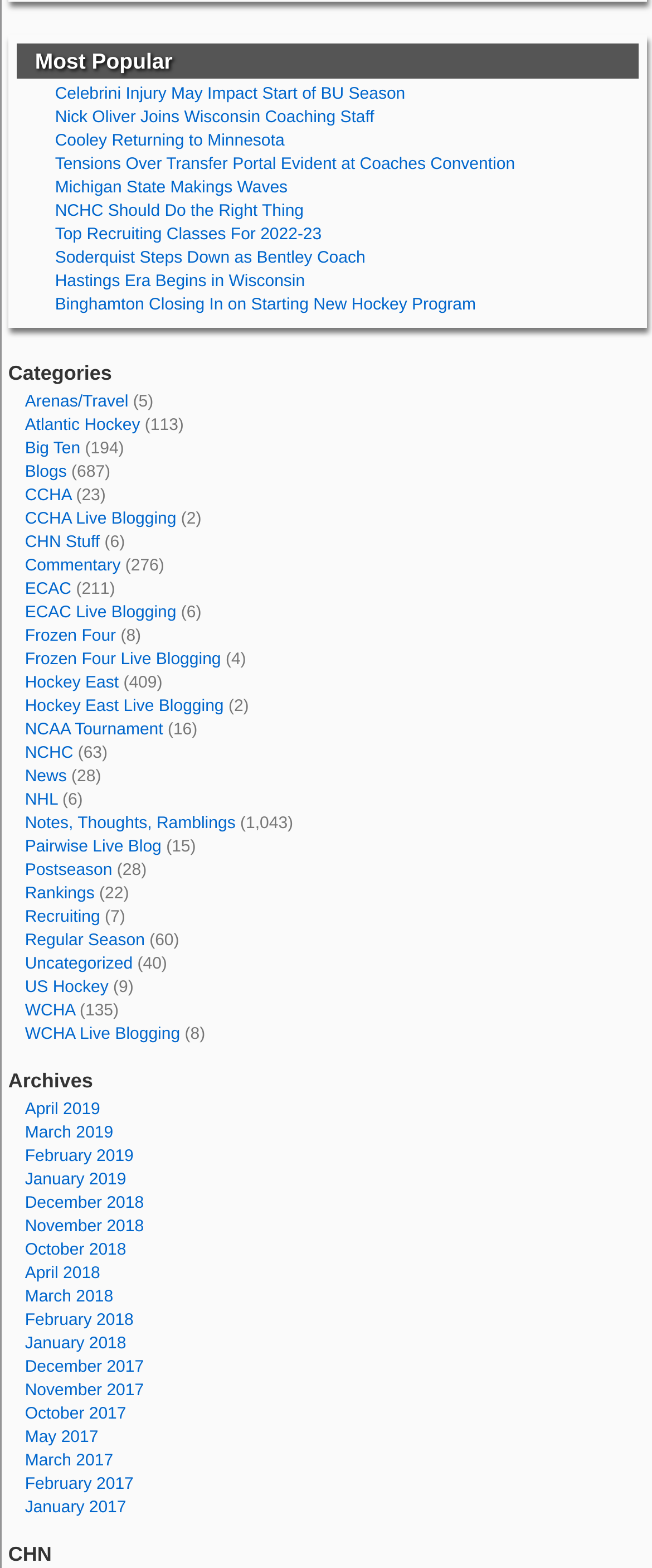Kindly determine the bounding box coordinates for the clickable area to achieve the given instruction: "Click on the 'NCHC' link".

[0.038, 0.475, 0.165, 0.487]